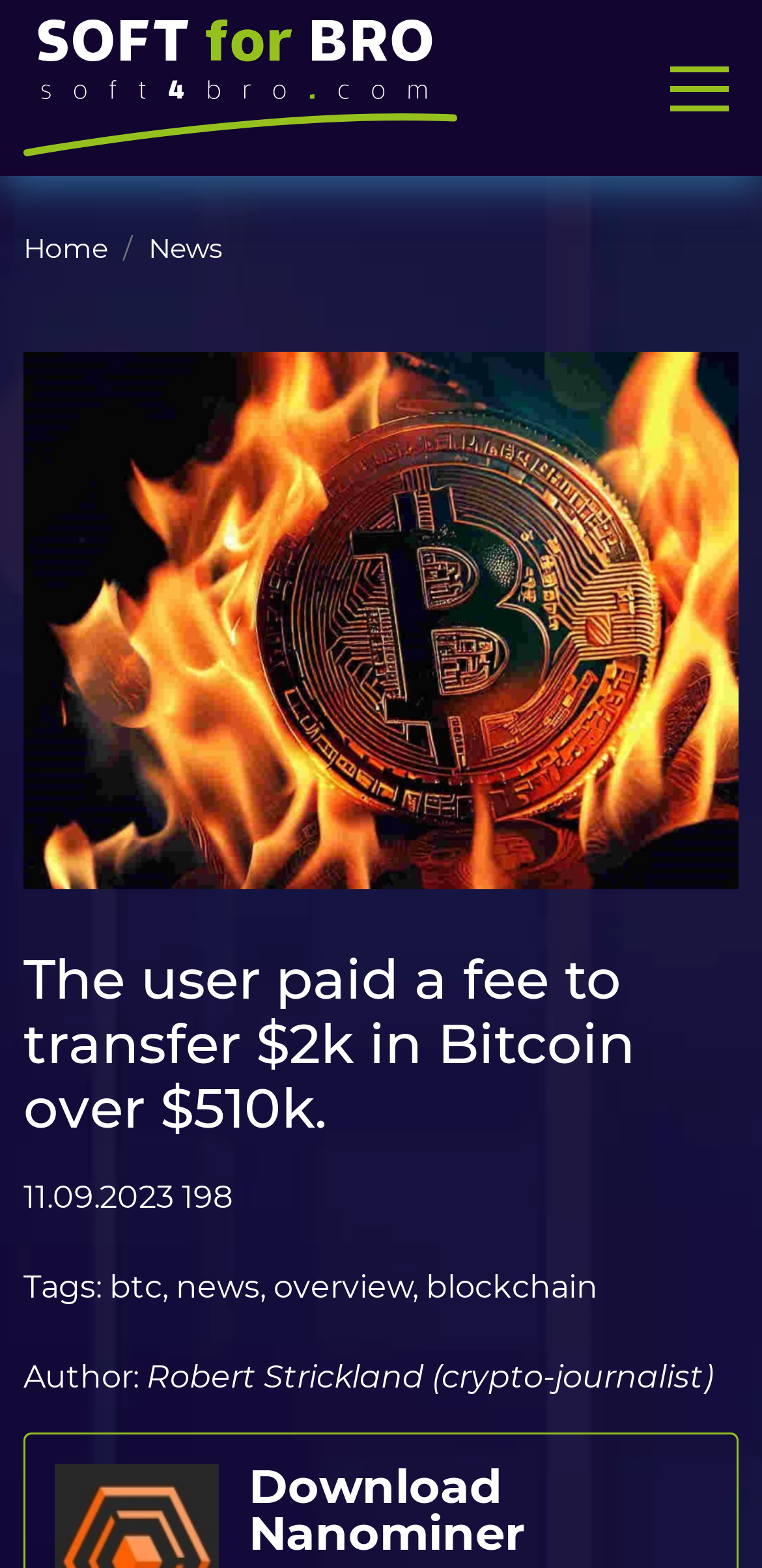What is the date of the article?
Provide a thorough and detailed answer to the question.

The date of the article is '11.09.2023' which is mentioned in the StaticText element located at the top right corner of the webpage with a bounding box coordinate of [0.031, 0.751, 0.228, 0.775].